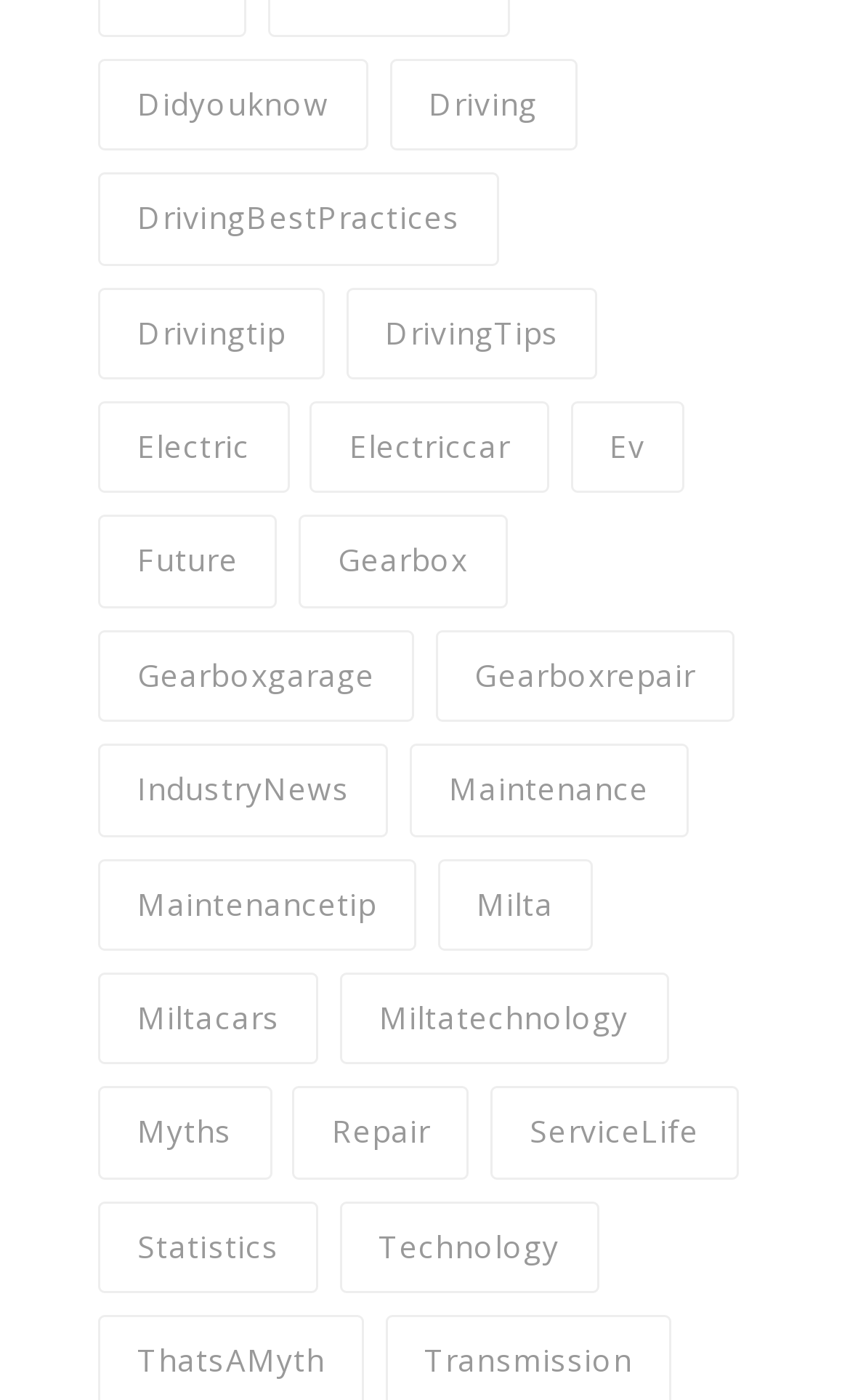Locate the bounding box coordinates of the clickable area to execute the instruction: "Explore the 'Electric Car' section". Provide the coordinates as four float numbers between 0 and 1, represented as [left, top, right, bottom].

[0.365, 0.287, 0.646, 0.353]